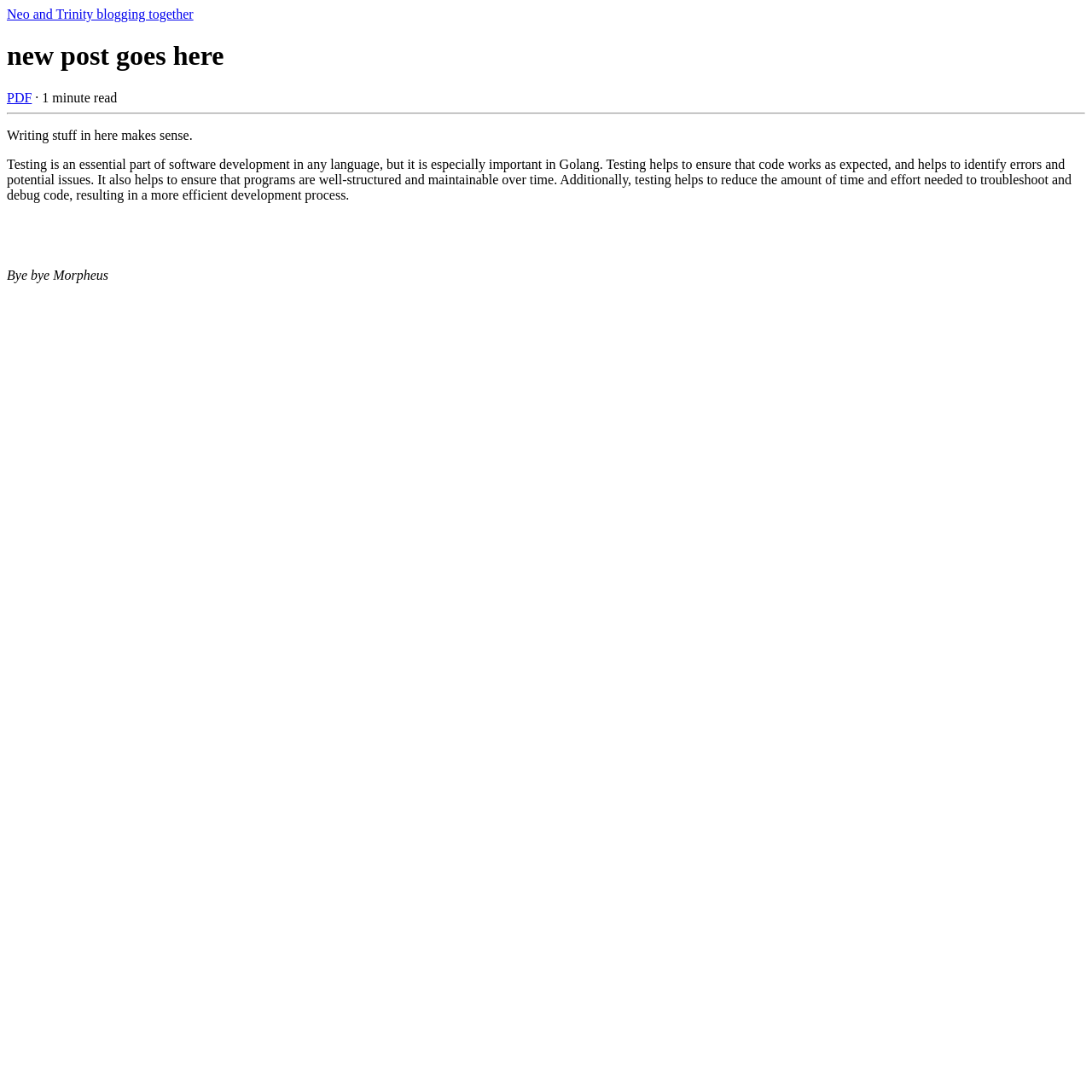What is the name of the person mentioned at the end of the post?
Can you offer a detailed and complete answer to this question?

I looked at the contentinfo element and found the StaticText element with the text 'Bye bye Morpheus' which mentions the name of the person.